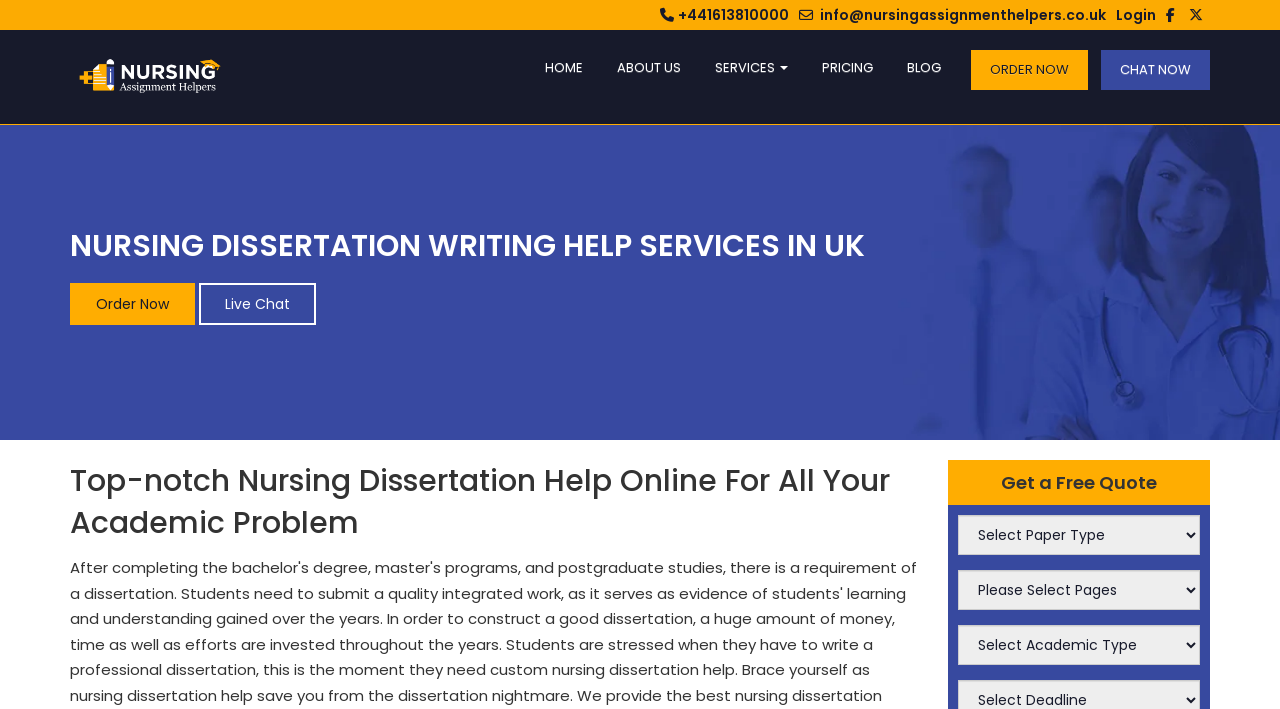How many navigation links are there?
Please respond to the question with as much detail as possible.

I counted the number of links in the navigation menu, which are HOME, ABOUT US, SERVICES, PRICING, BLOG, ORDER NOW, and CHAT NOW.